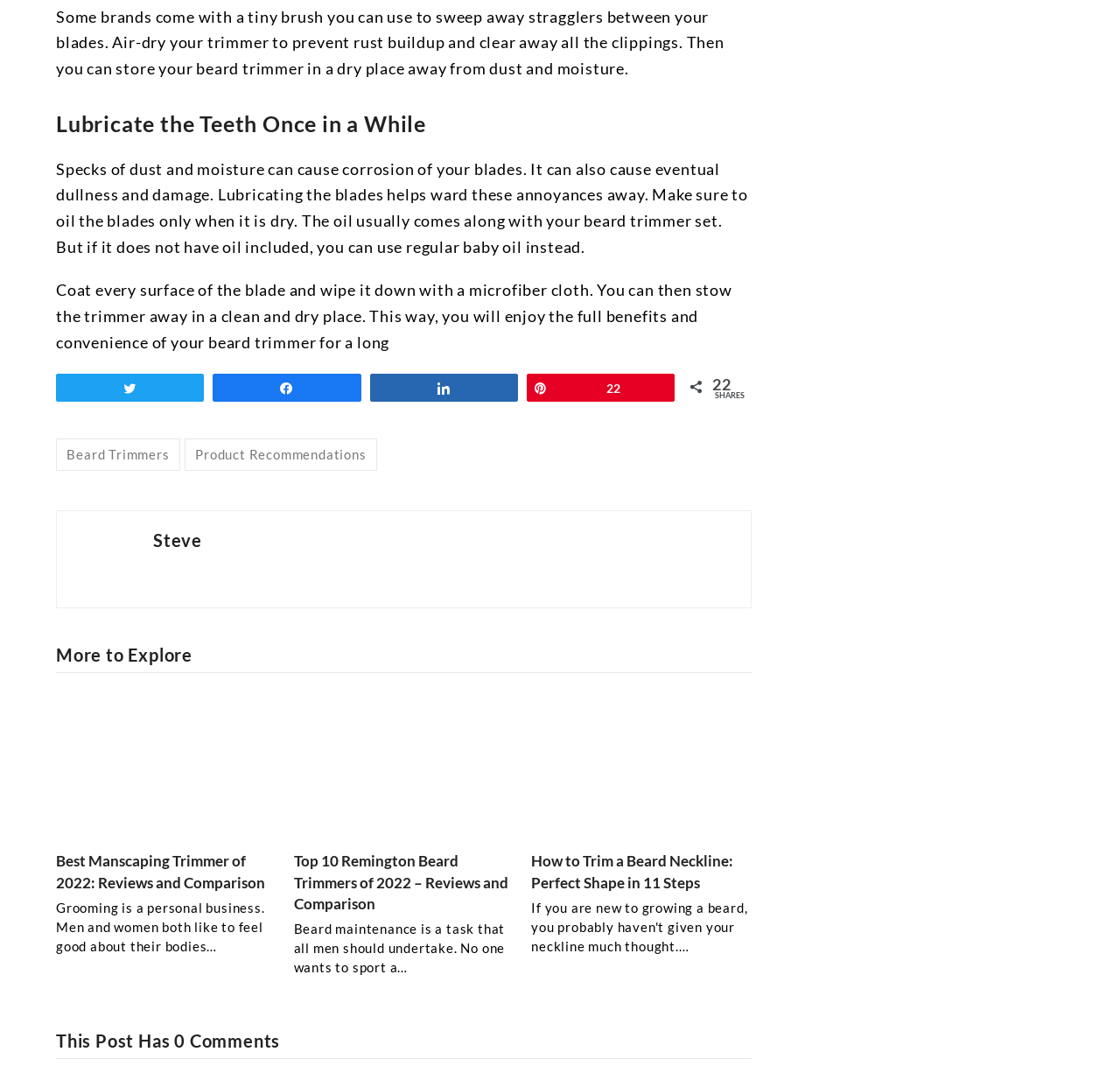Find the bounding box coordinates of the clickable area required to complete the following action: "Visit the author's page".

[0.066, 0.505, 0.121, 0.52]